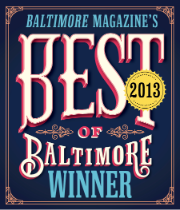Can you give a comprehensive explanation to the question given the content of the image?
What is the significance of the award in the Baltimore community?

The caption states that the accolade signifies noteworthy distinction and quality within the Baltimore community, underscoring the commitment to providing outstanding home inspection services.